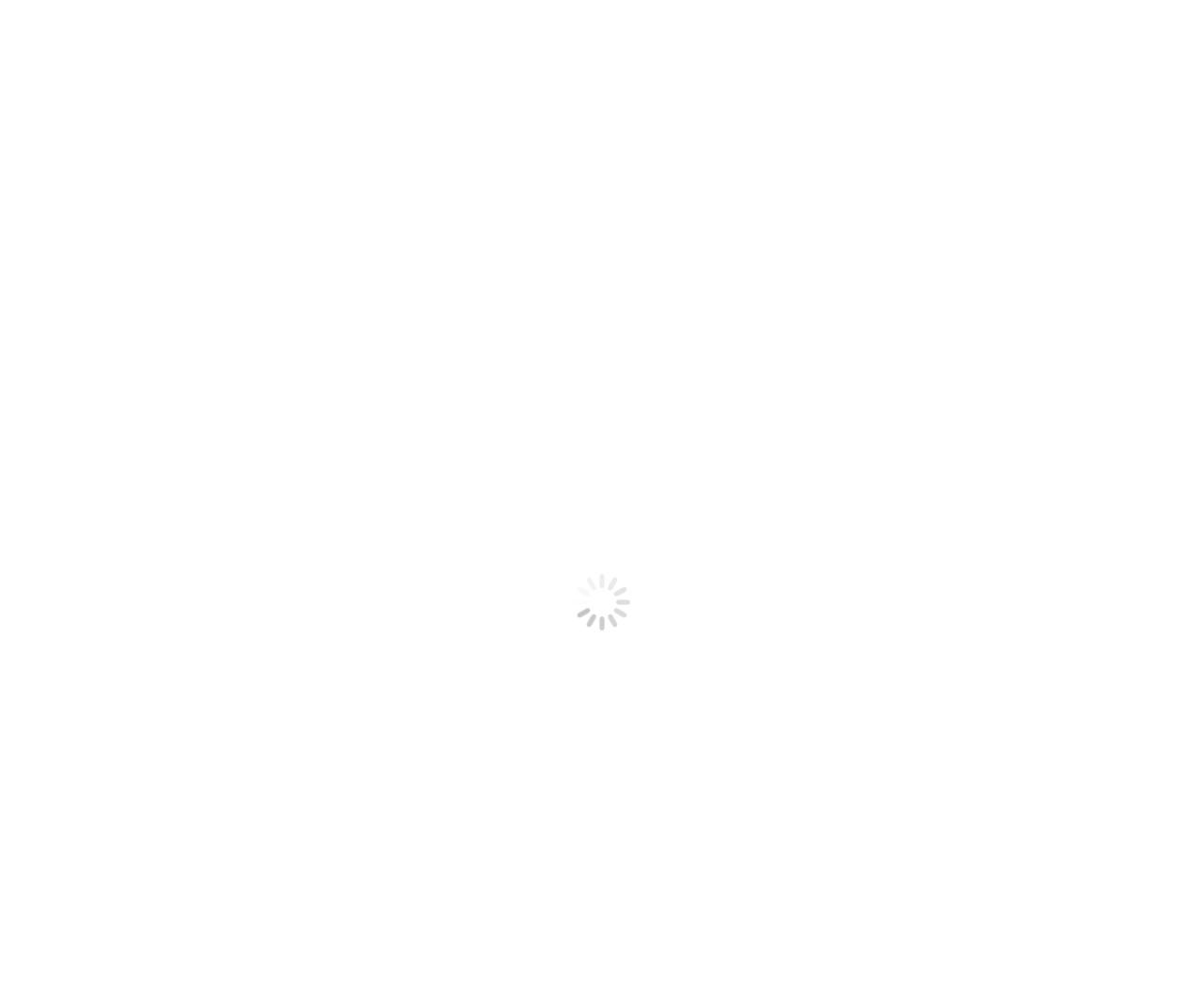What is the name of the website's Instagram feed?
Refer to the screenshot and respond with a concise word or phrase.

INSTAGRAM FEED